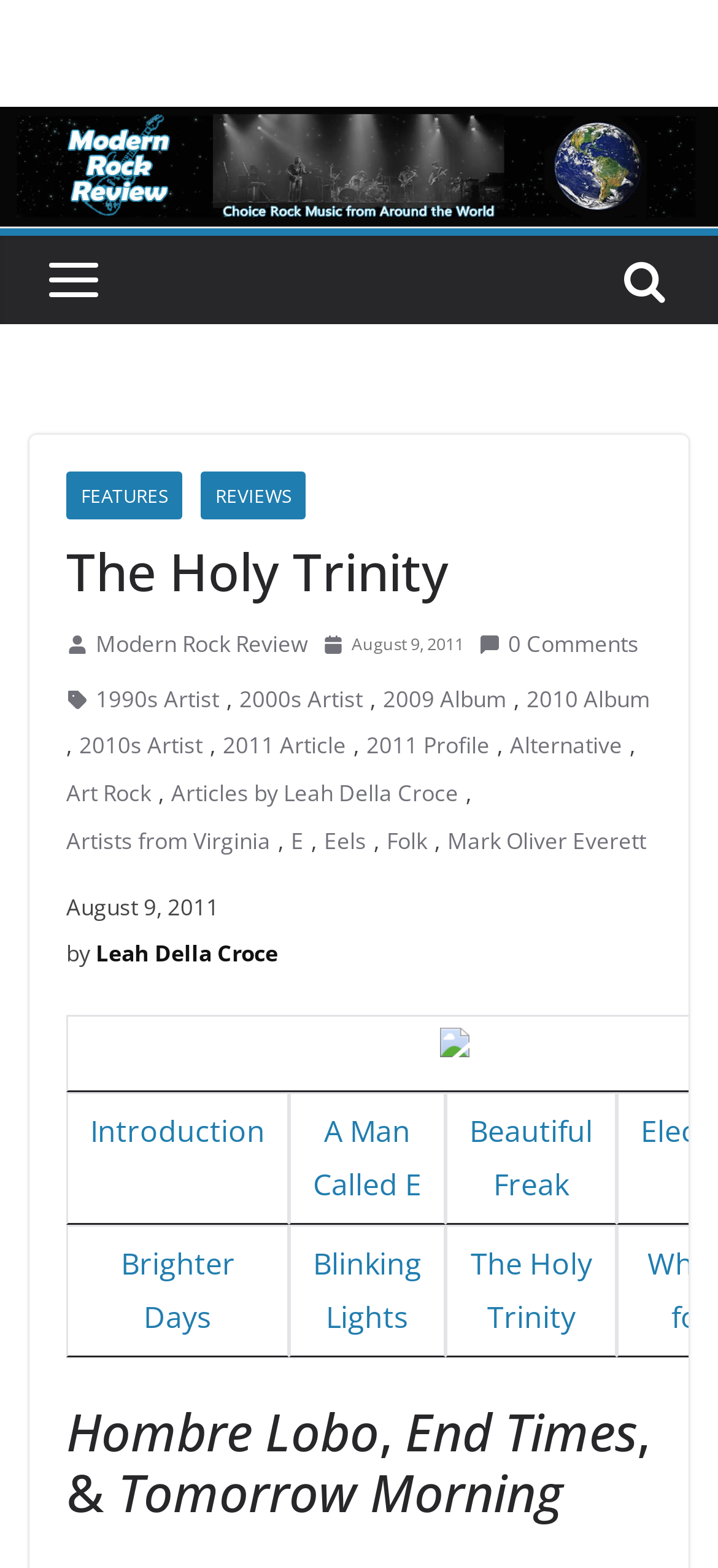Identify the bounding box of the UI element that matches this description: "Artists from Virginia".

[0.092, 0.523, 0.377, 0.549]